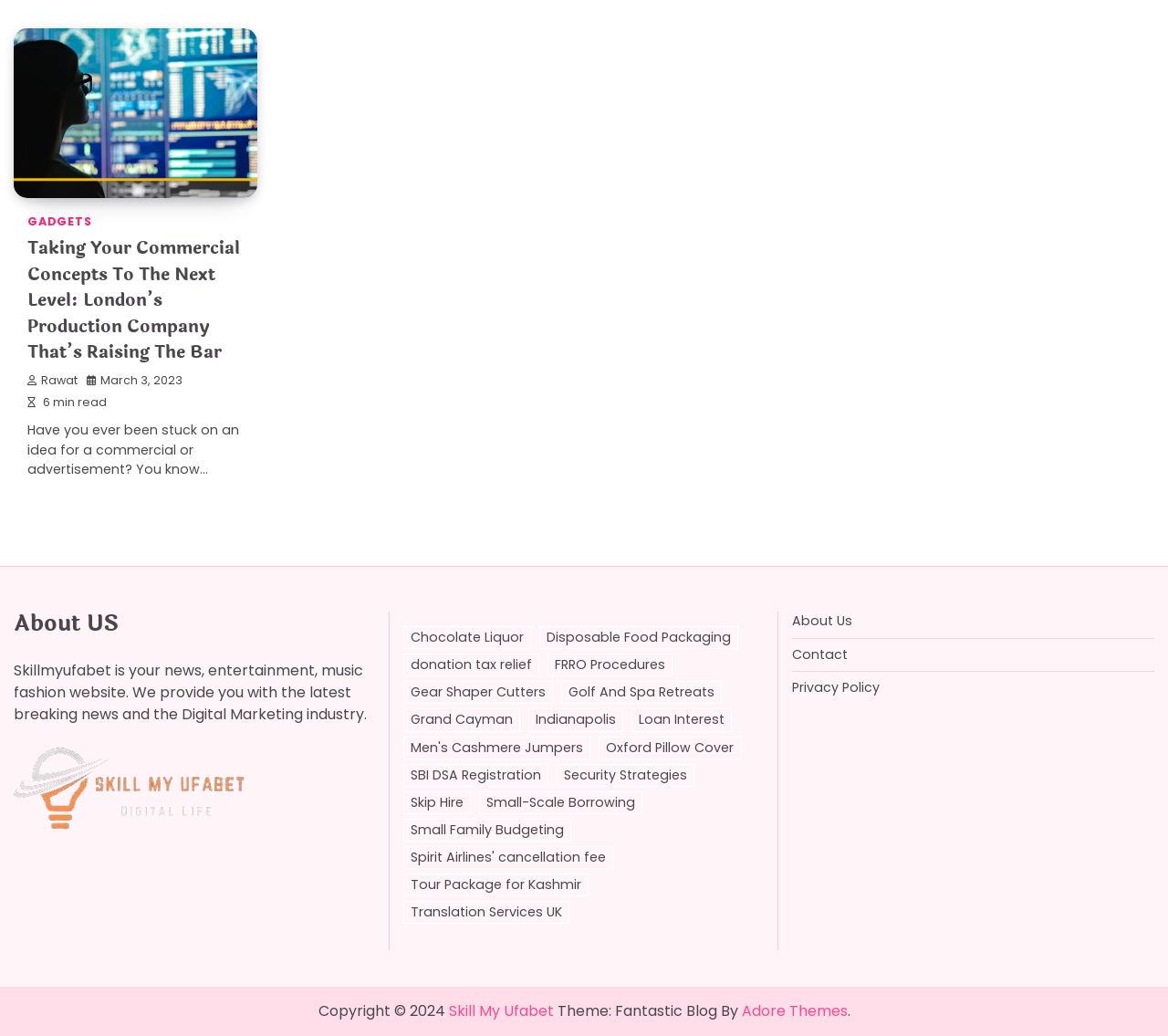Find the bounding box coordinates for the area that must be clicked to perform this action: "Check the latest news and updates".

[0.012, 0.637, 0.314, 0.7]